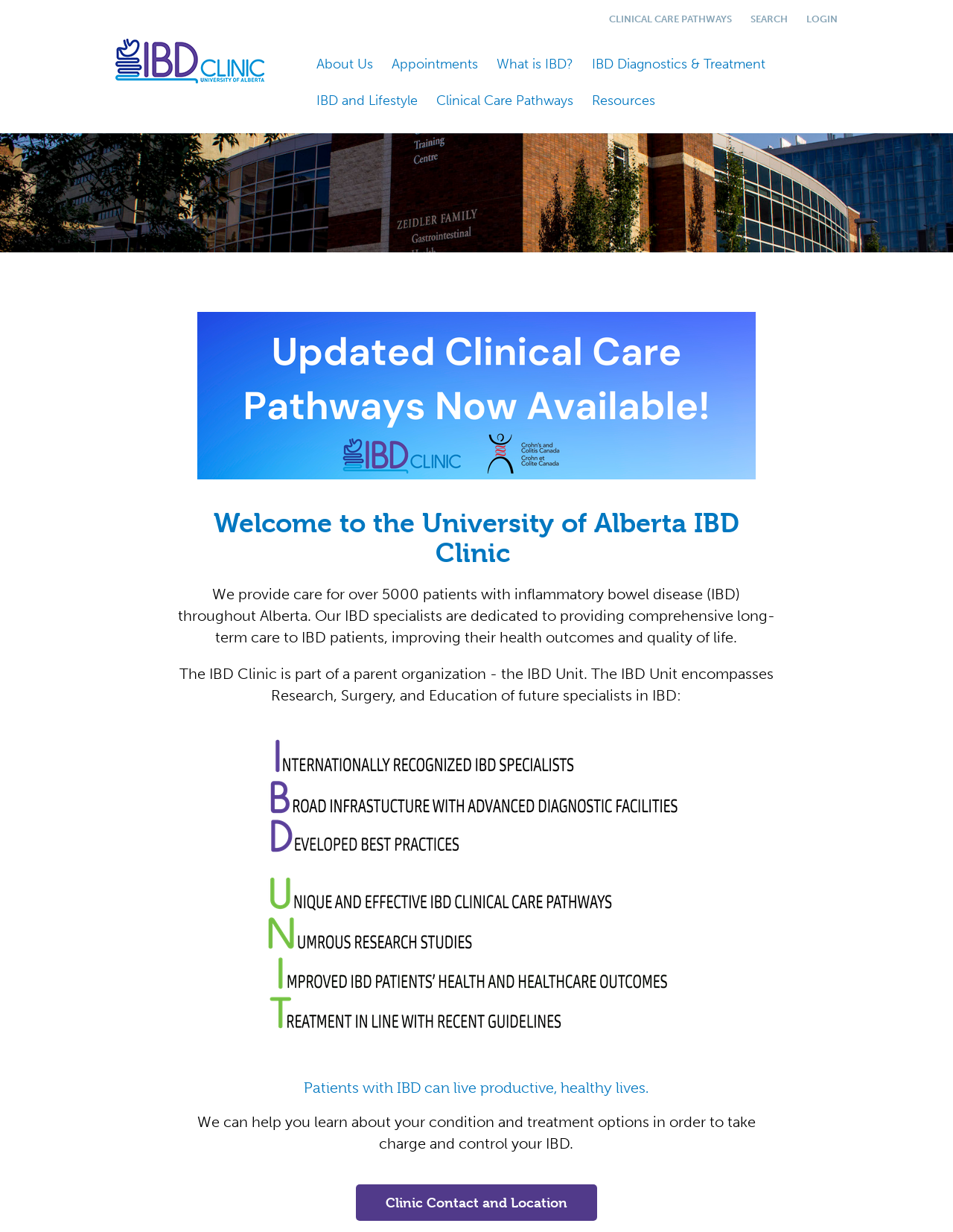Pinpoint the bounding box coordinates of the element you need to click to execute the following instruction: "Learn about IBD Diagnostics & Treatment". The bounding box should be represented by four float numbers between 0 and 1, in the format [left, top, right, bottom].

[0.621, 0.031, 0.803, 0.061]